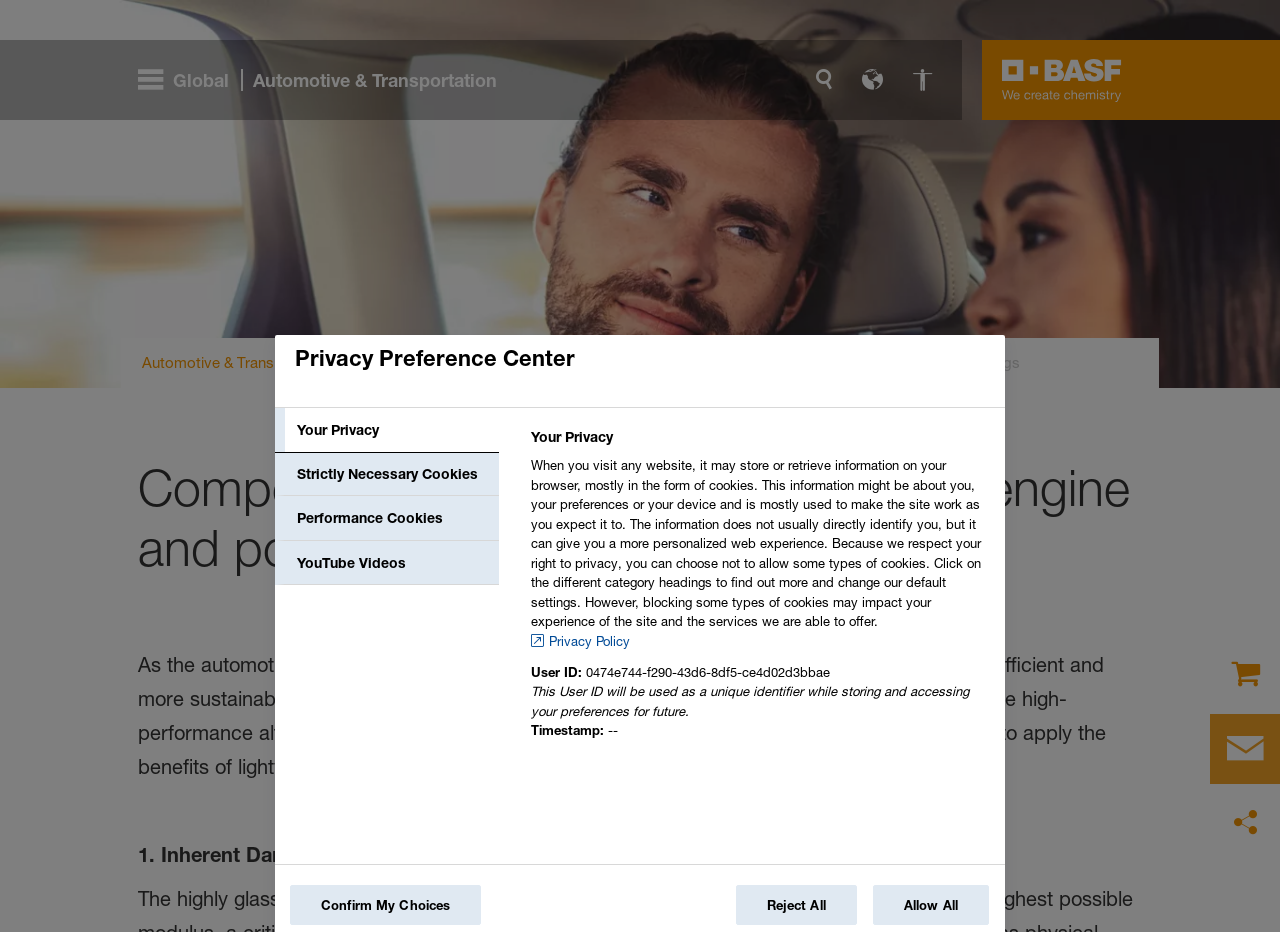Determine the bounding box coordinates of the area to click in order to meet this instruction: "Go to shop".

[0.945, 0.687, 1.0, 0.762]